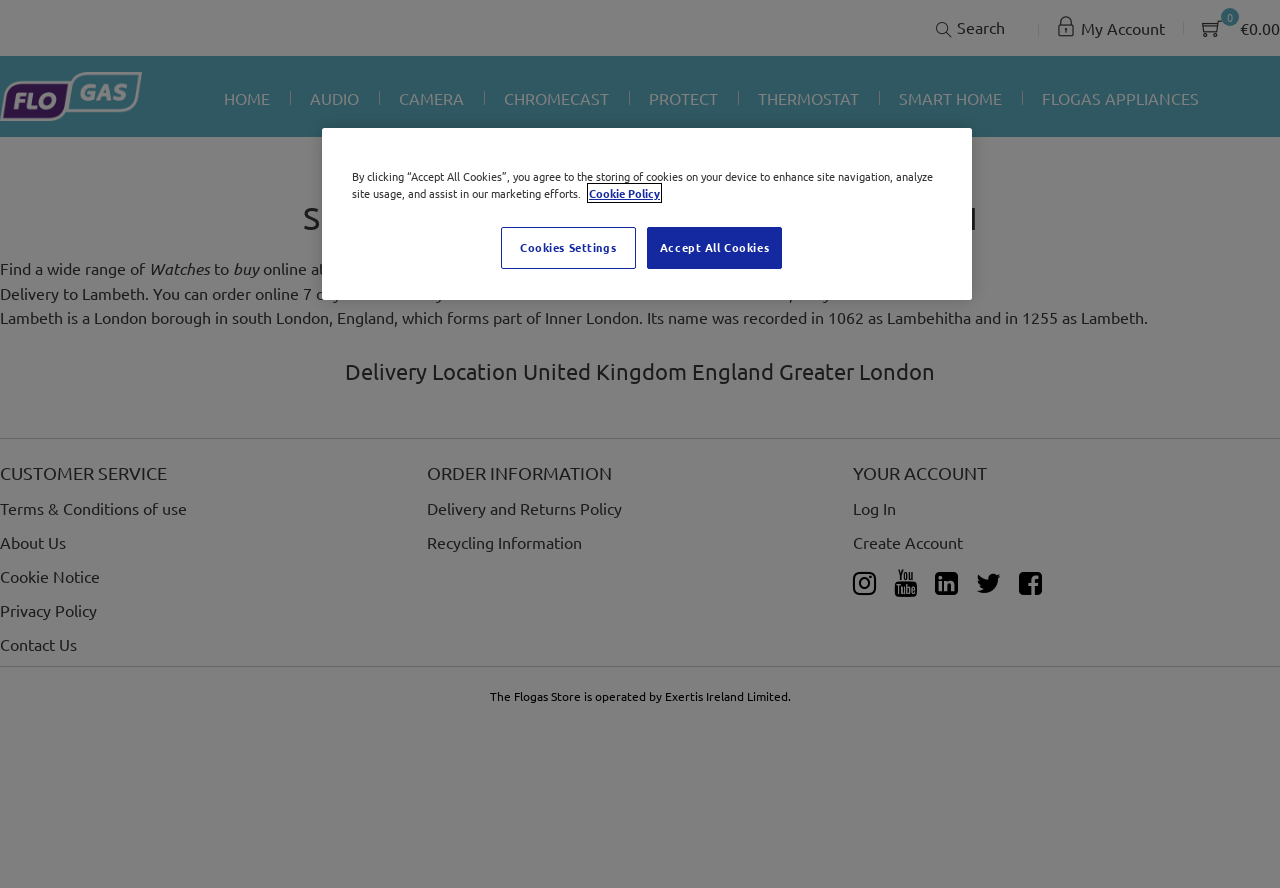Please provide a brief answer to the question using only one word or phrase: 
What is the type of products that can be found on the website?

Home appliances